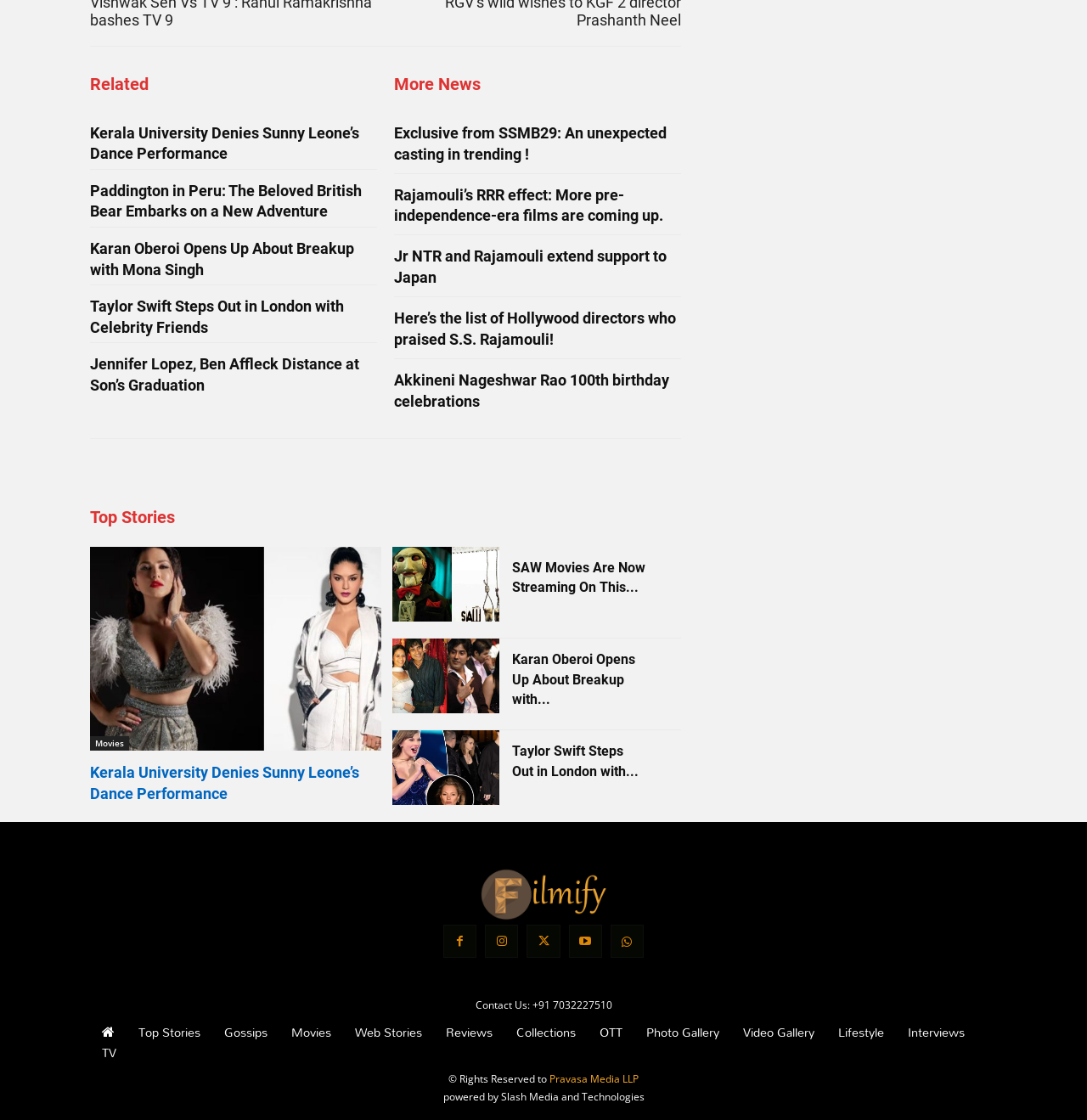Please find the bounding box coordinates of the section that needs to be clicked to achieve this instruction: "Click on 'Movies'".

[0.083, 0.649, 0.119, 0.662]